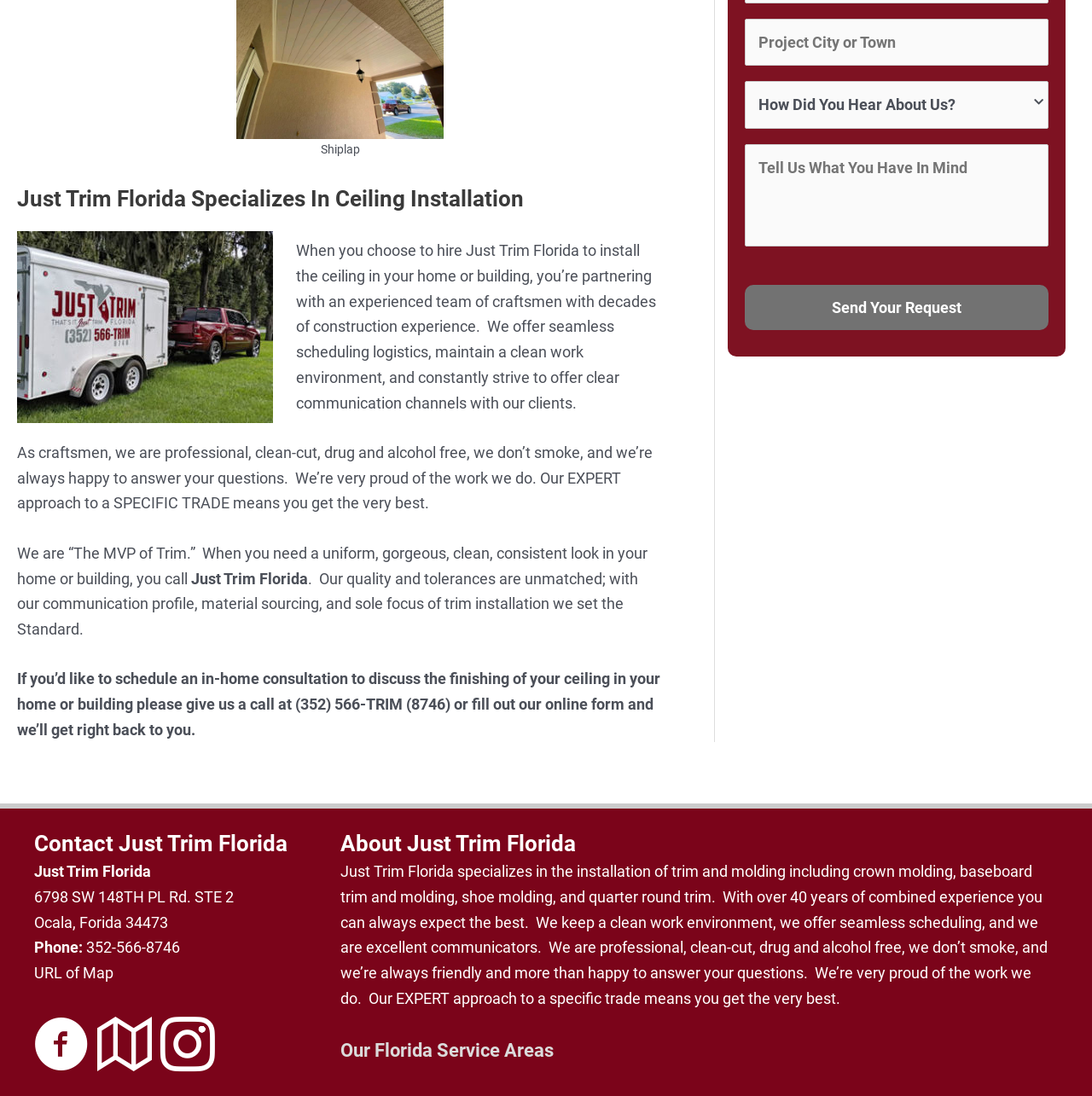Given the webpage screenshot and the description, determine the bounding box coordinates (top-left x, top-left y, bottom-right x, bottom-right y) that define the location of the UI element matching this description: aria-label="Go to https://www.instagram.com/justtrimflorida/"

[0.147, 0.928, 0.197, 0.981]